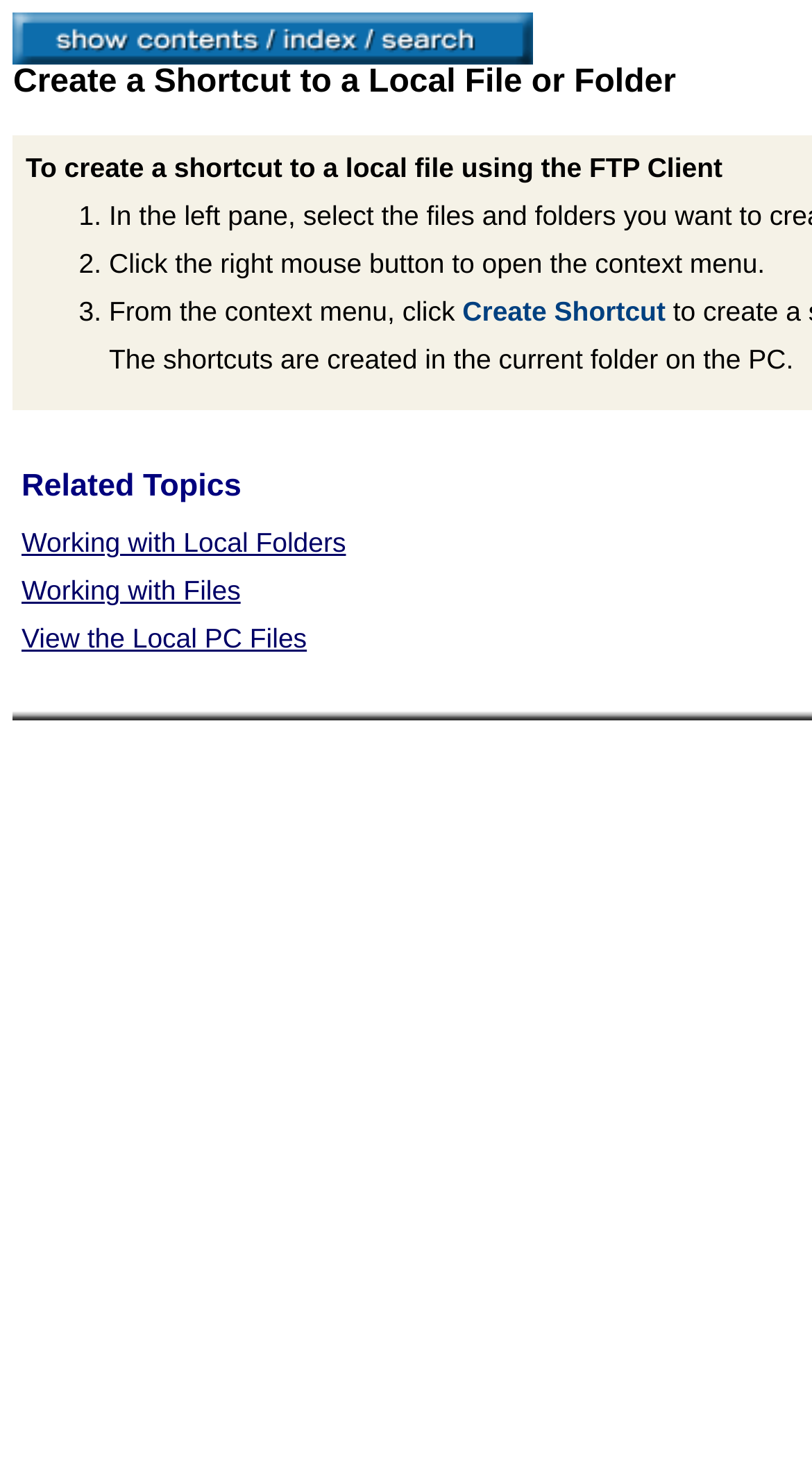How many related links are provided?
Using the details from the image, give an elaborate explanation to answer the question.

I can see three links 'Working with Local Folders', 'Working with Files', and 'View the Local PC Files' which are related to the topic of creating a shortcut to a local file or folder.